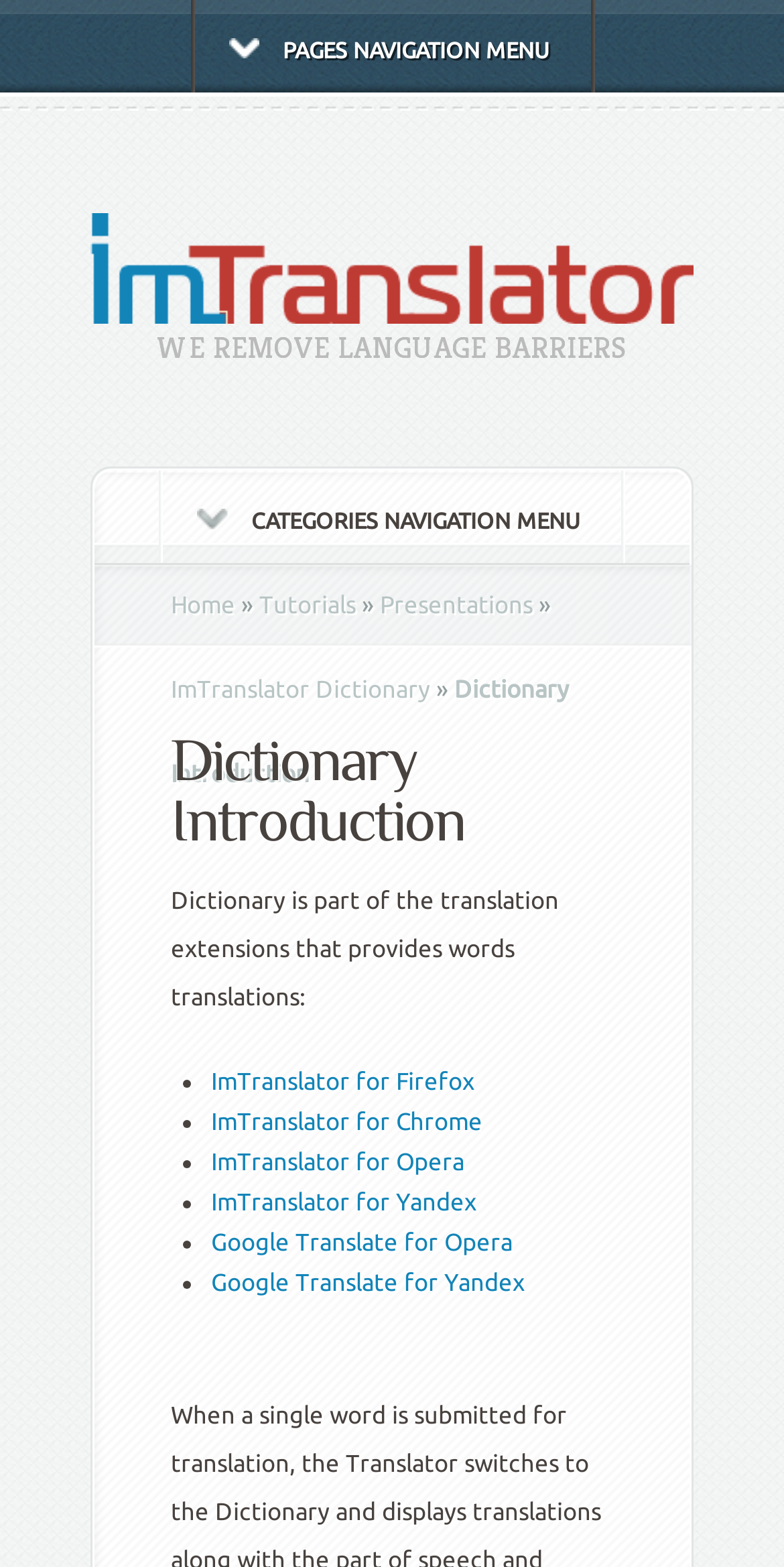Identify the bounding box coordinates of the section that should be clicked to achieve the task described: "Check ImTranslator for Firefox".

[0.269, 0.681, 0.605, 0.697]